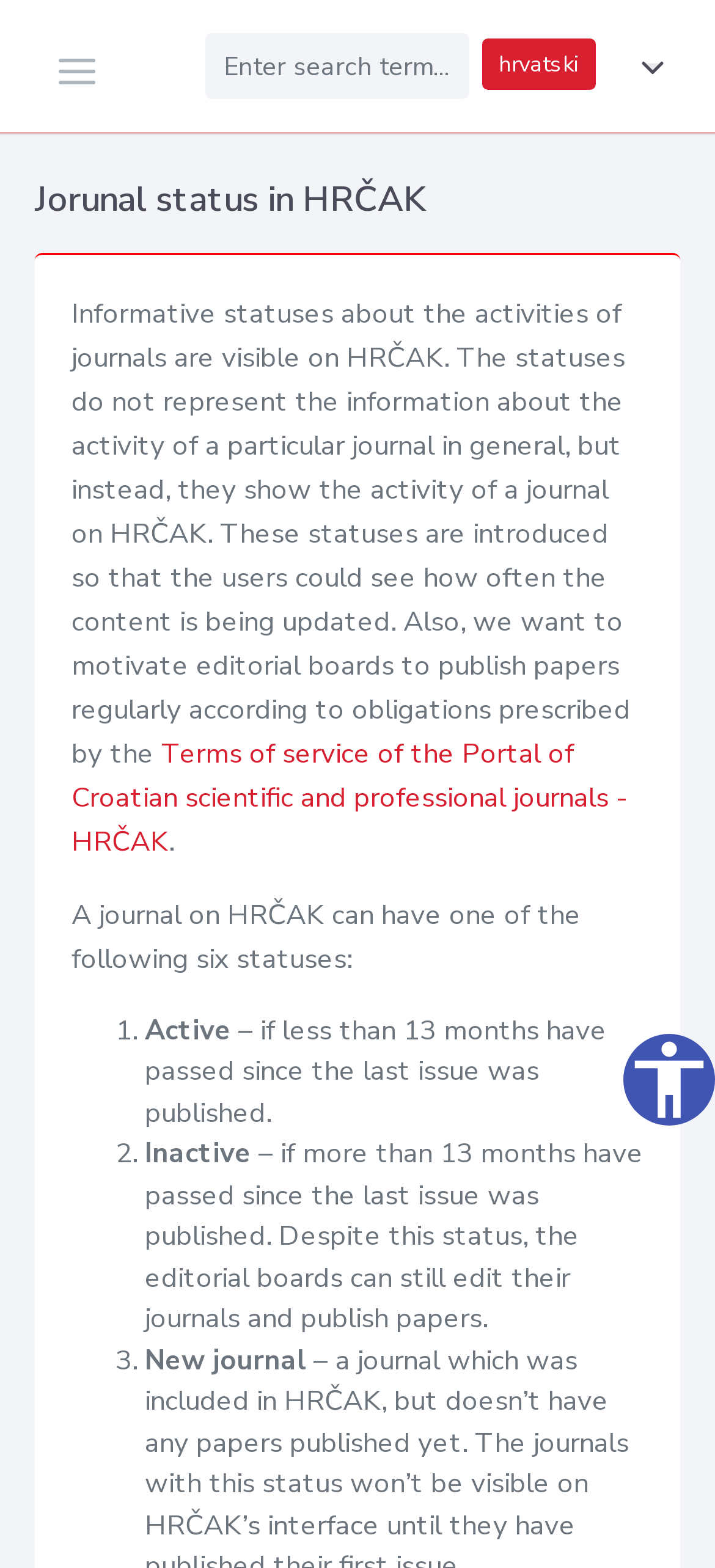How many statuses can a journal on HRČAK have?
Can you provide a detailed and comprehensive answer to the question?

A journal on HRČAK can have one of the following six statuses, which are listed on the webpage: Active, Inactive, New journal, and three others that are not explicitly mentioned but implied by the text.